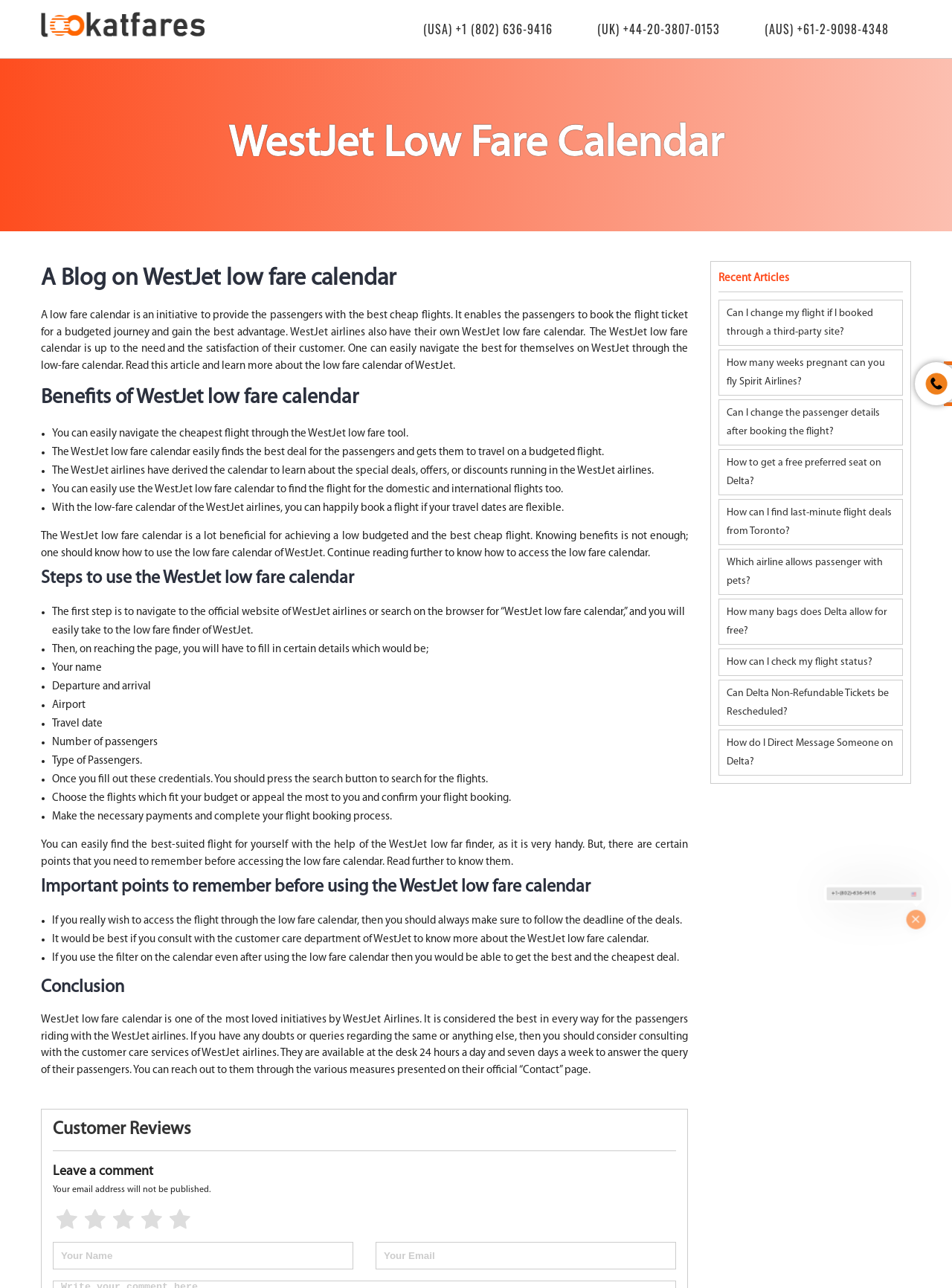Answer the question with a brief word or phrase:
What are the benefits of using WestJet low fare calendar?

Find cheapest flights